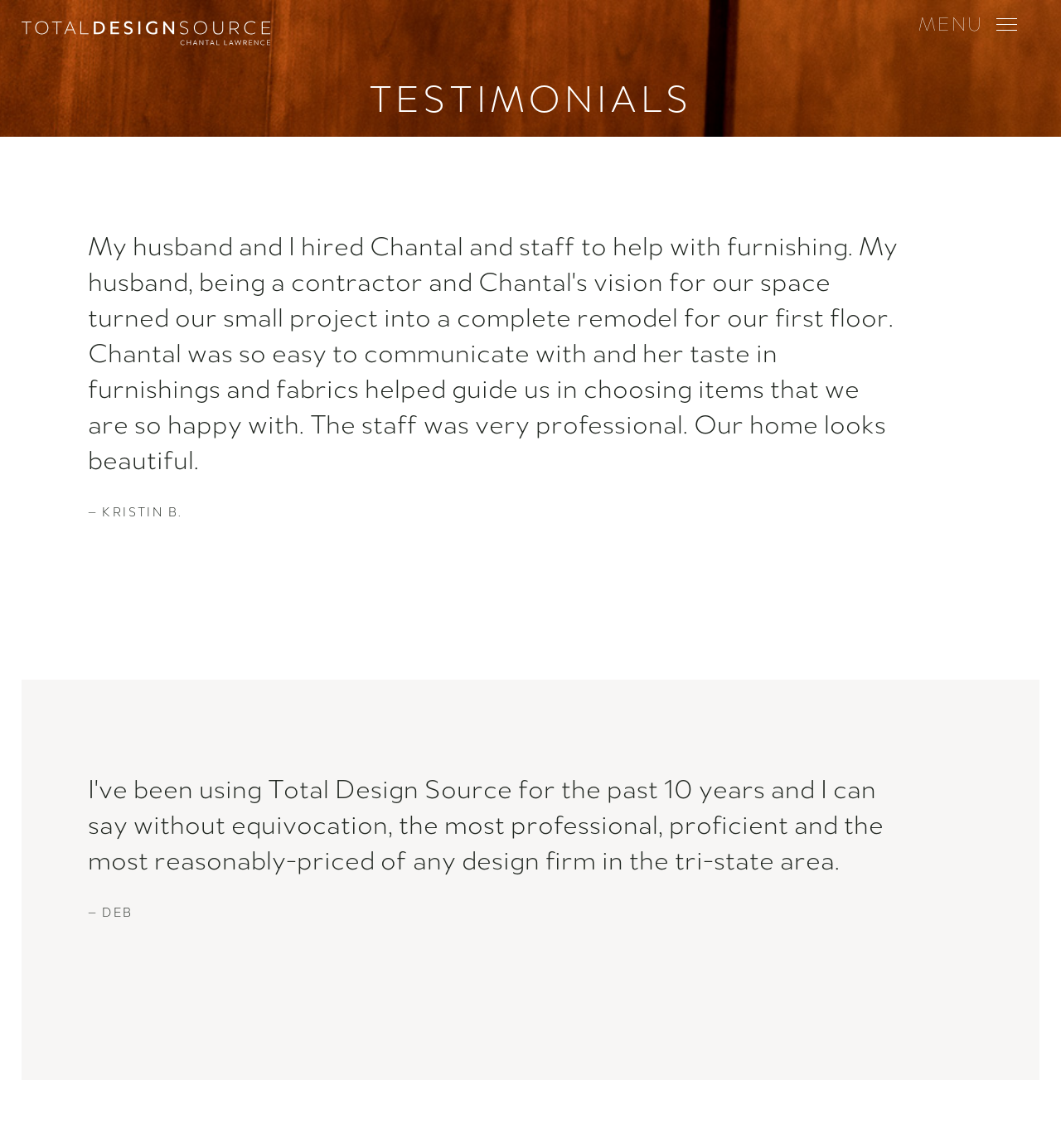What is the name of the first testimonial author?
Examine the screenshot and reply with a single word or phrase.

KRISTIN B.